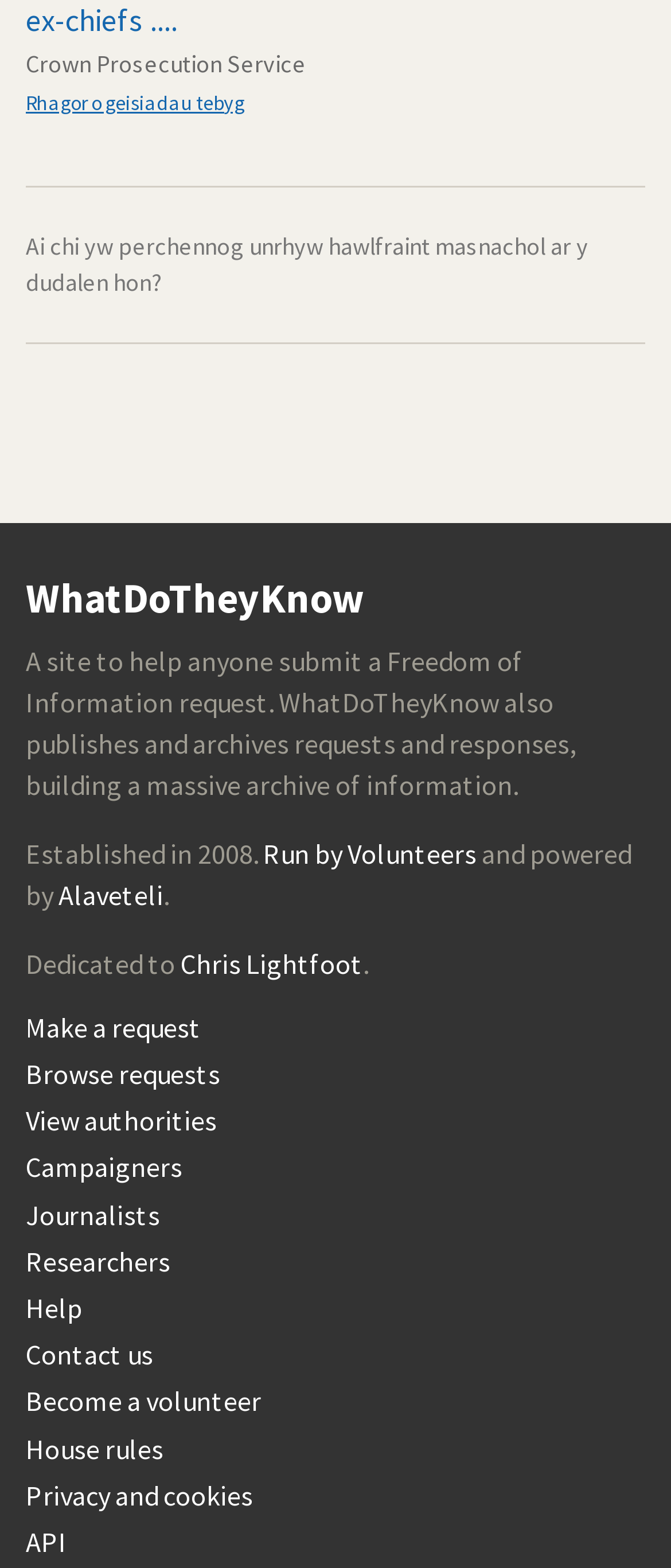Pinpoint the bounding box coordinates of the clickable area necessary to execute the following instruction: "Search for something". The coordinates should be given as four float numbers between 0 and 1, namely [left, top, right, bottom].

None